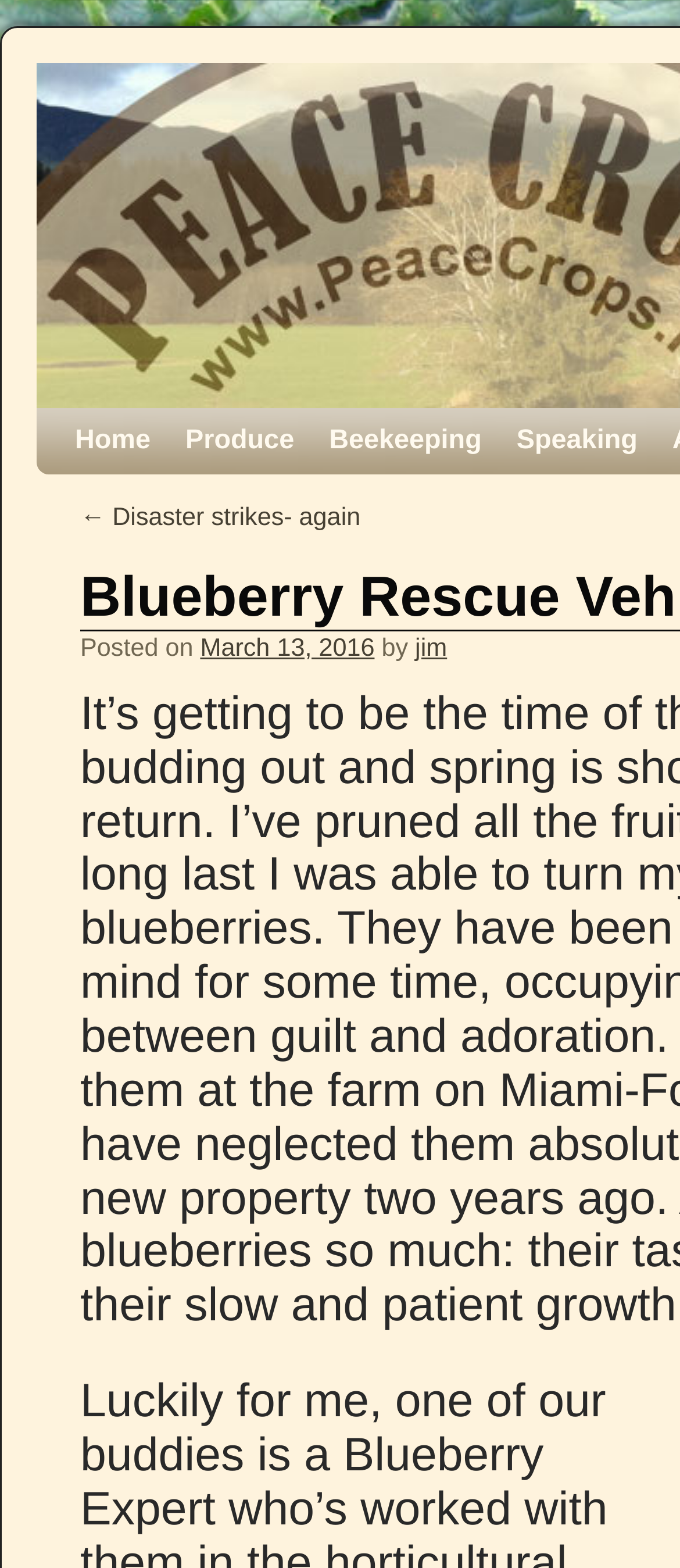Identify the bounding box of the HTML element described as: "← Disaster strikes- again".

[0.118, 0.364, 0.53, 0.382]